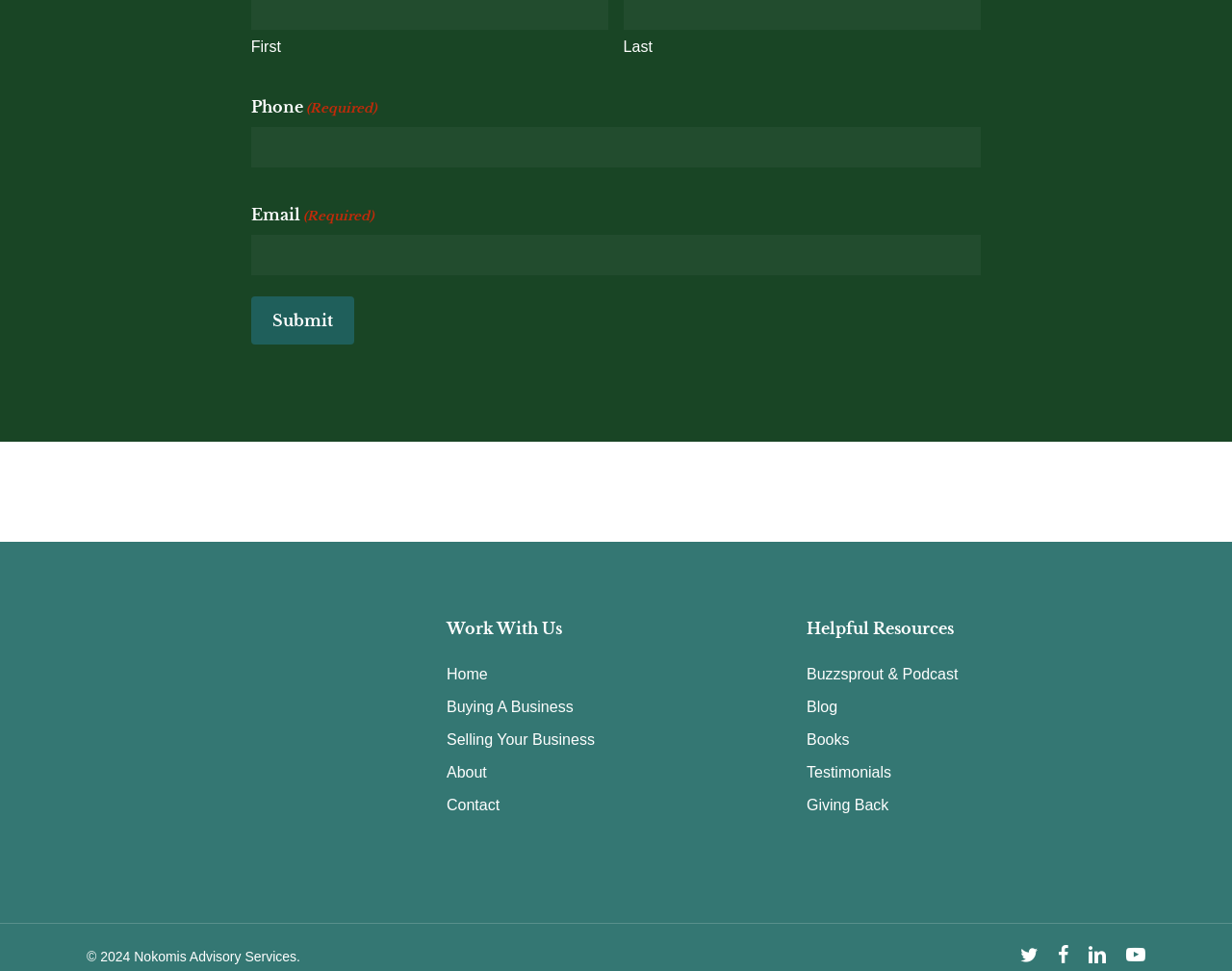Pinpoint the bounding box coordinates of the area that should be clicked to complete the following instruction: "Go to the Home page". The coordinates must be given as four float numbers between 0 and 1, i.e., [left, top, right, bottom].

[0.362, 0.682, 0.638, 0.708]